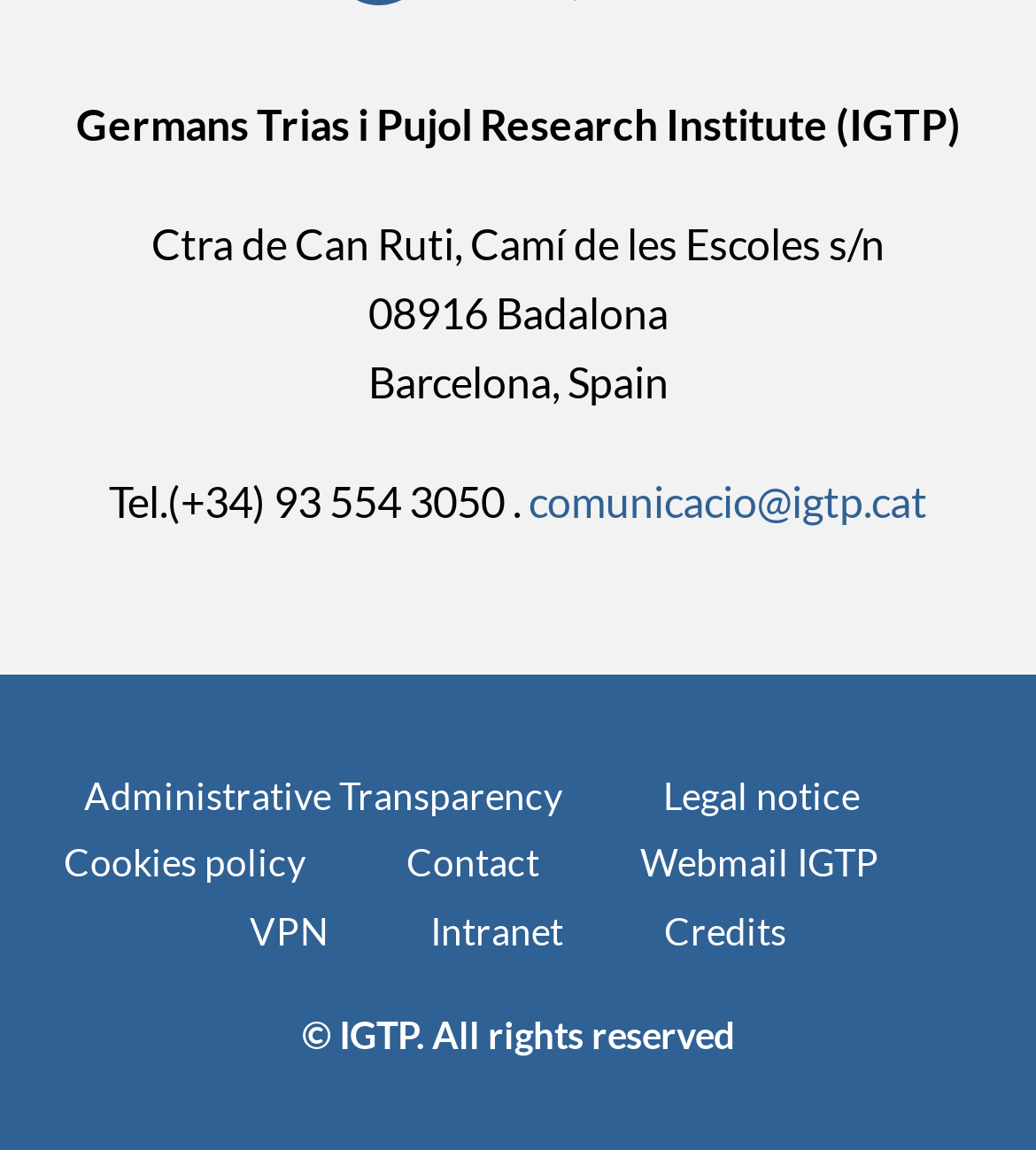Provide the bounding box coordinates of the HTML element described by the text: "Webmail IGTP".

[0.618, 0.731, 0.849, 0.77]